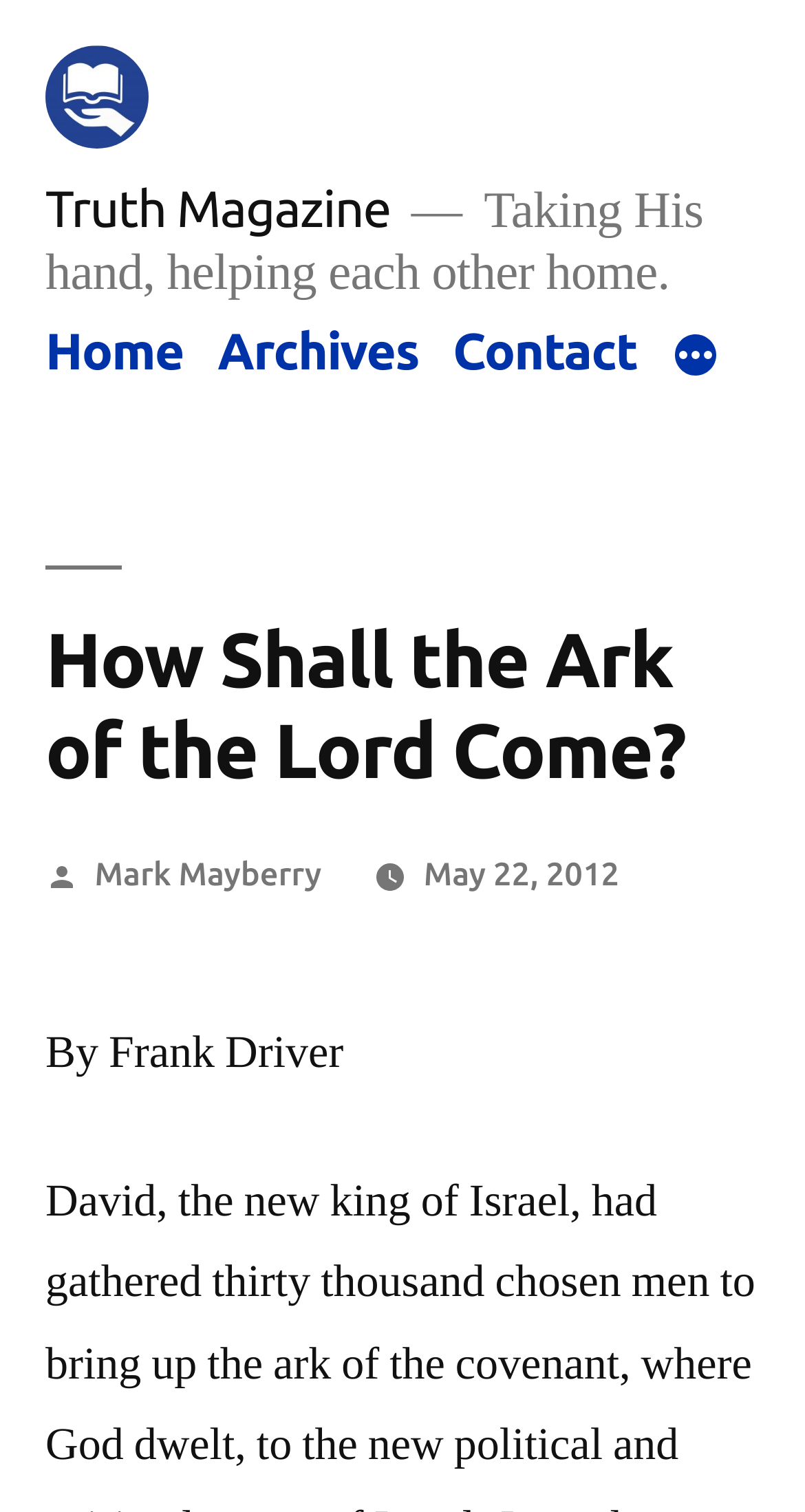Reply to the question with a brief word or phrase: What is the title of the article?

How Shall the Ark of the Lord Come?